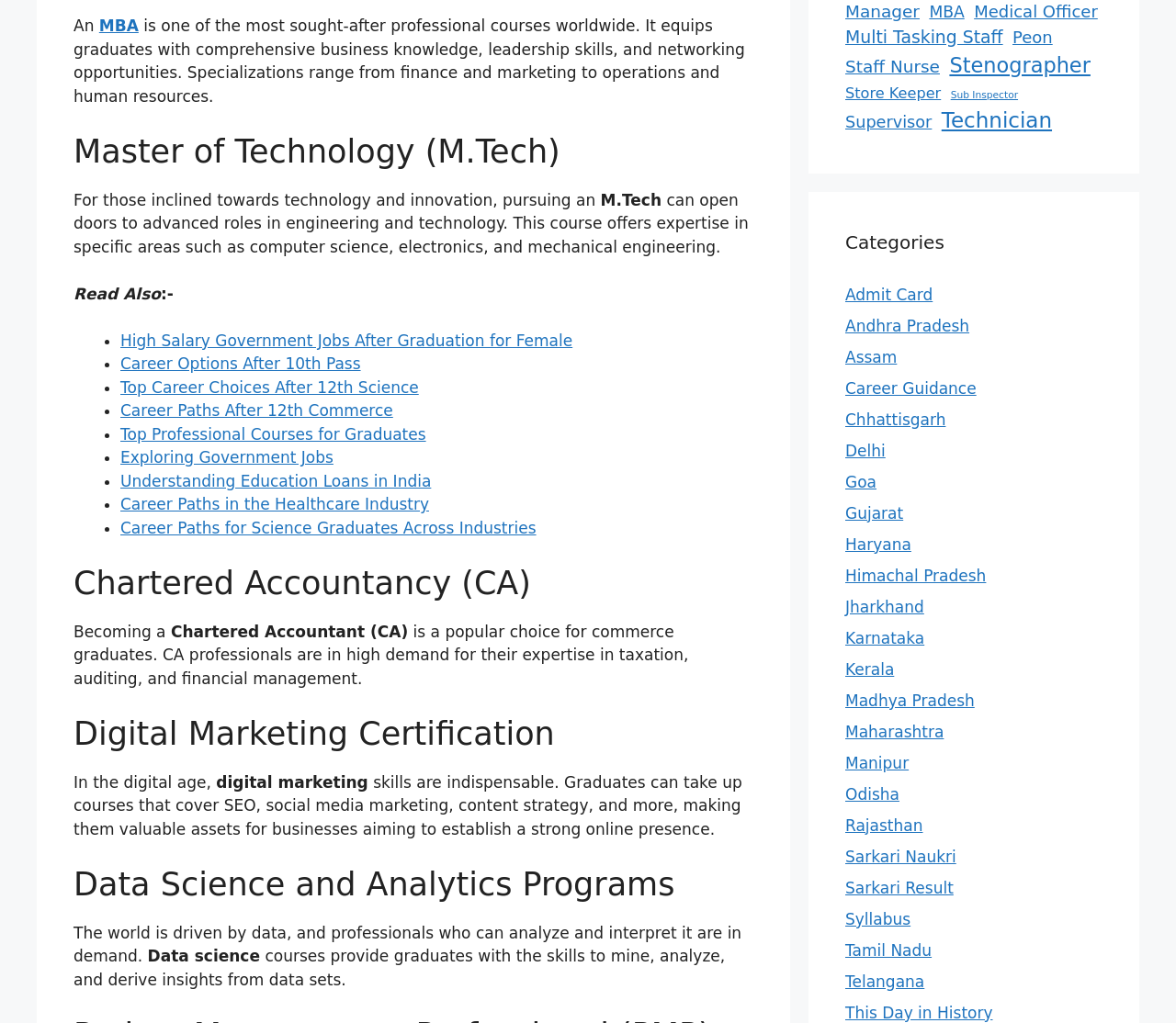Find the bounding box coordinates of the element I should click to carry out the following instruction: "Explore Digital Marketing Certification".

[0.062, 0.698, 0.641, 0.736]